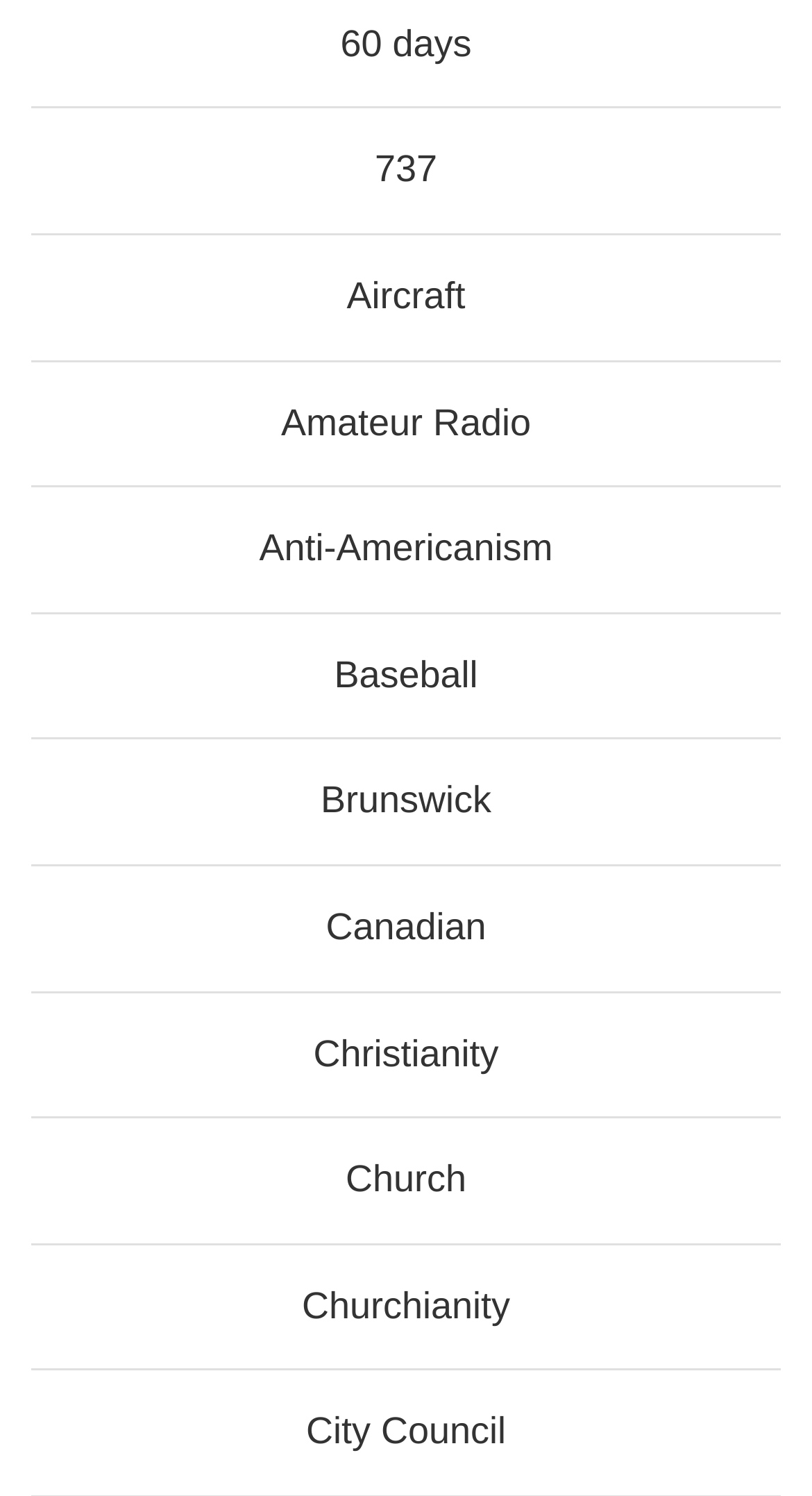Specify the bounding box coordinates of the area to click in order to execute this command: 'click on 60 days'. The coordinates should consist of four float numbers ranging from 0 to 1, and should be formatted as [left, top, right, bottom].

[0.419, 0.015, 0.581, 0.043]